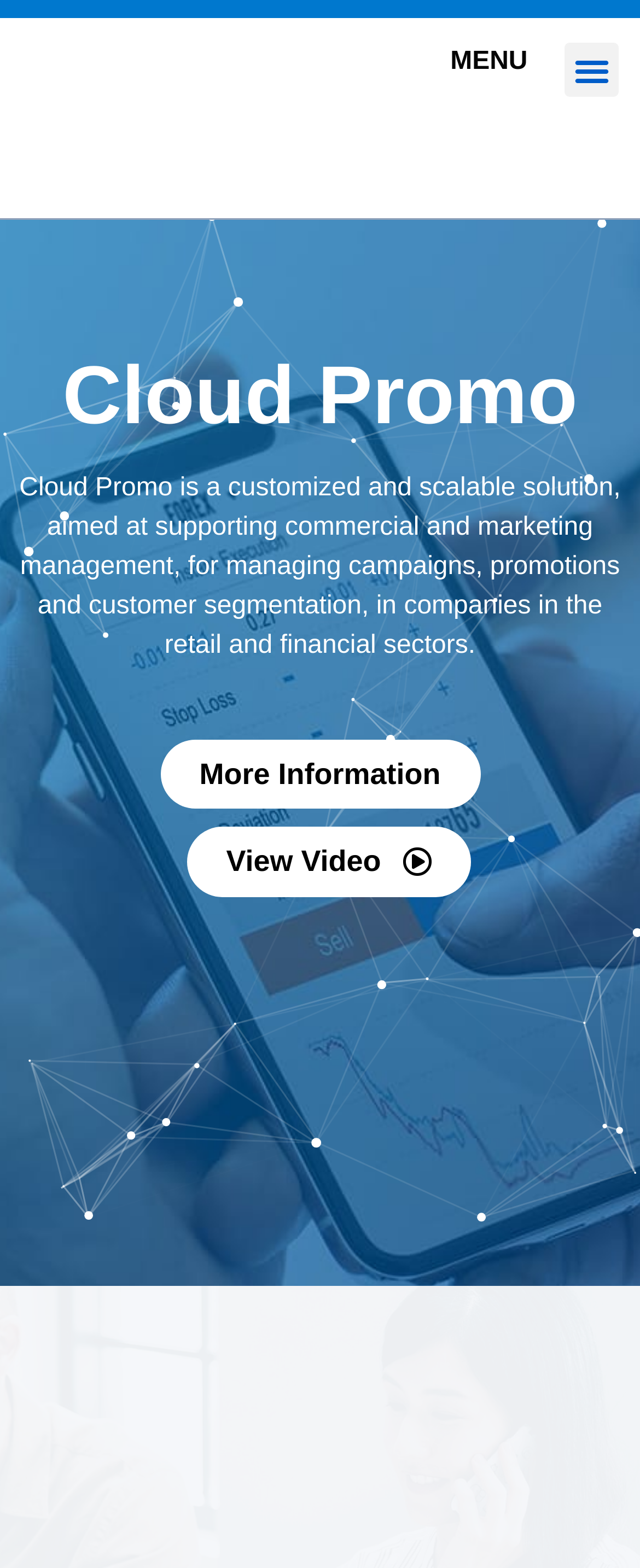Using the image as a reference, answer the following question in as much detail as possible:
How many buttons are there in the top-right corner of the webpage?

By examining the bounding box coordinates, I can see that there is one button in the top-right corner of the webpage, which is the 'Menu Toggle' button.